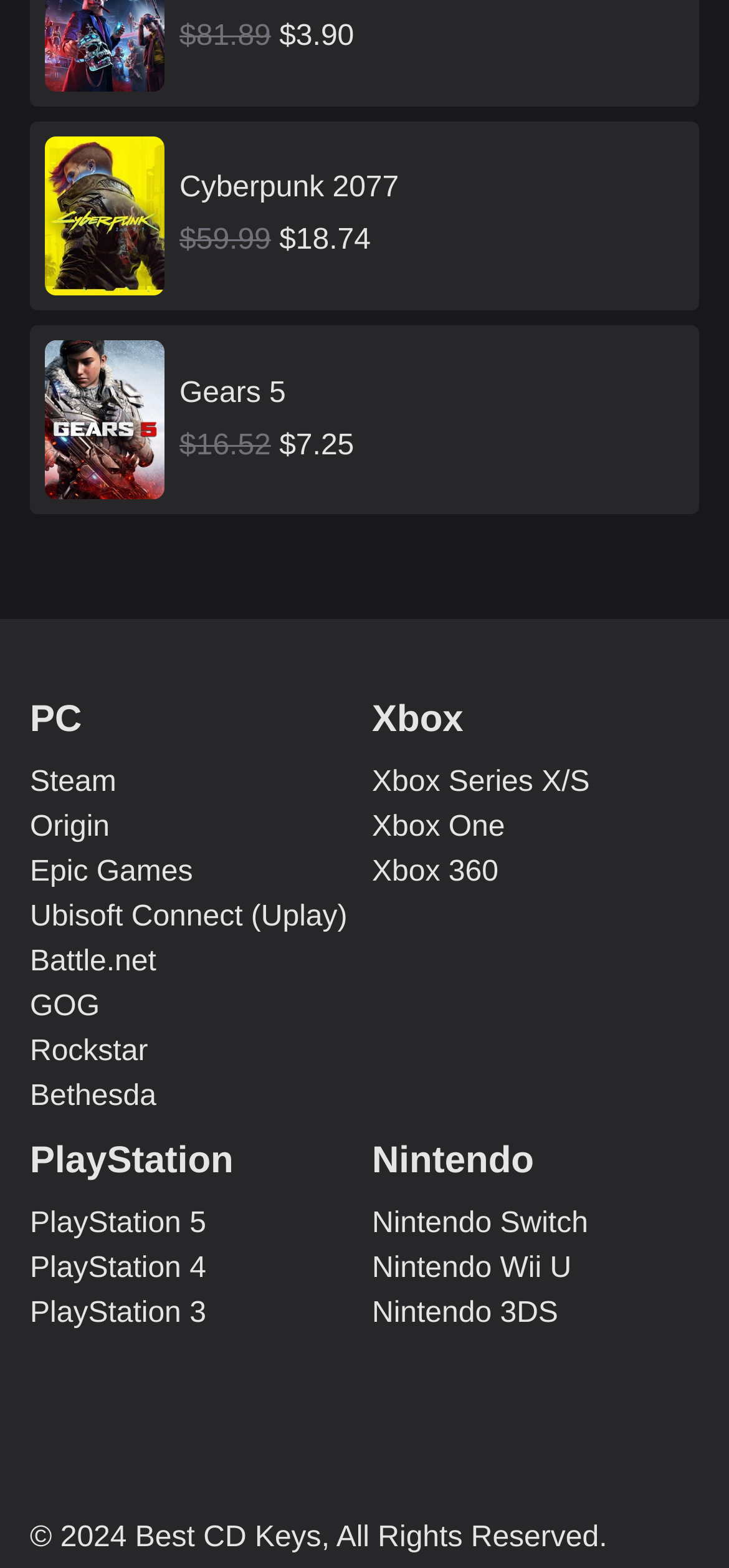Can you find the bounding box coordinates of the area I should click to execute the following instruction: "Select PC platform"?

[0.041, 0.443, 0.49, 0.486]